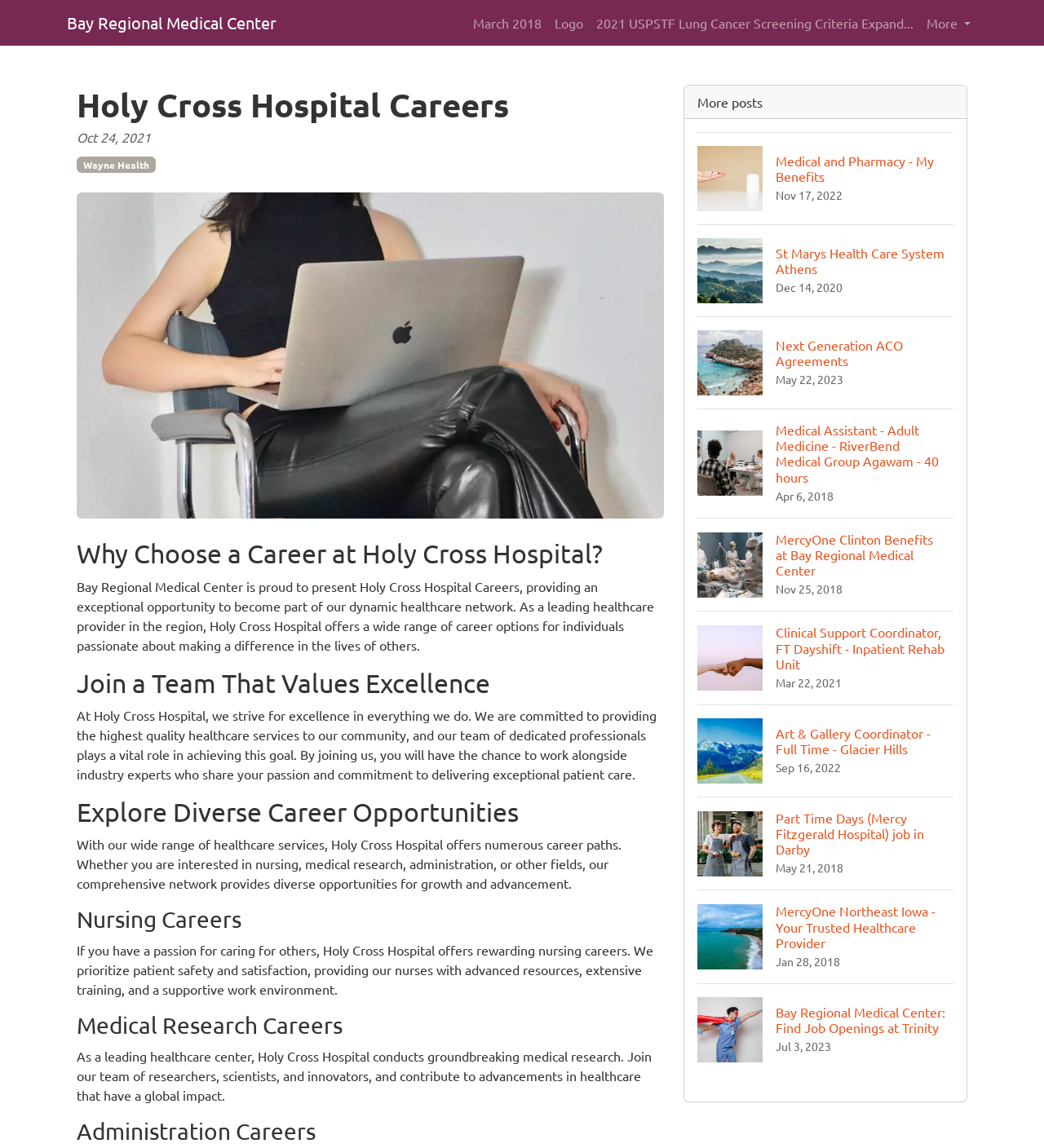Identify the bounding box coordinates for the UI element that matches this description: "March 2018".

[0.447, 0.006, 0.525, 0.034]